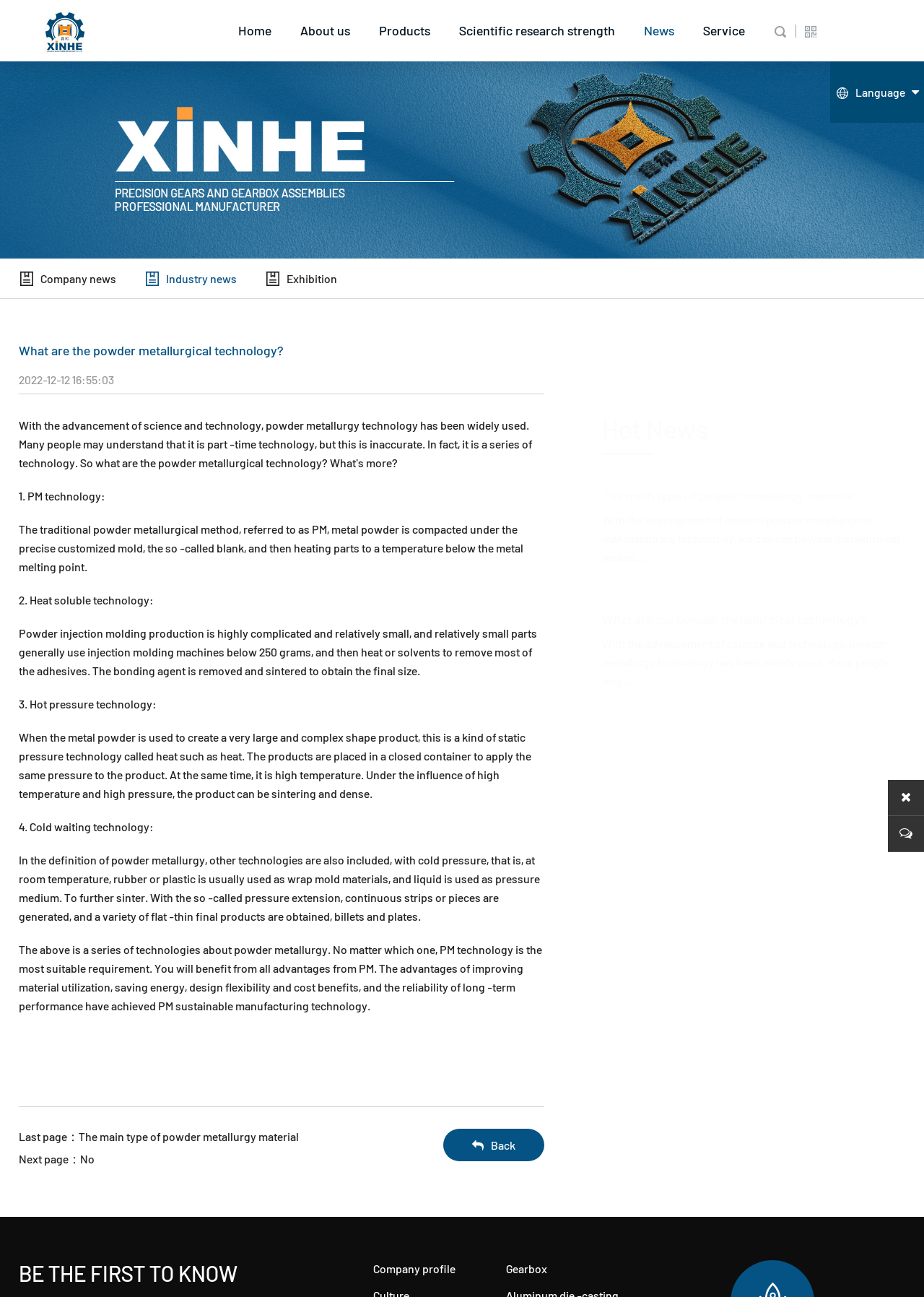Specify the bounding box coordinates of the area to click in order to execute this command: 'Go to the 'About us' page'. The coordinates should consist of four float numbers ranging from 0 to 1, and should be formatted as [left, top, right, bottom].

[0.325, 0.017, 0.379, 0.03]